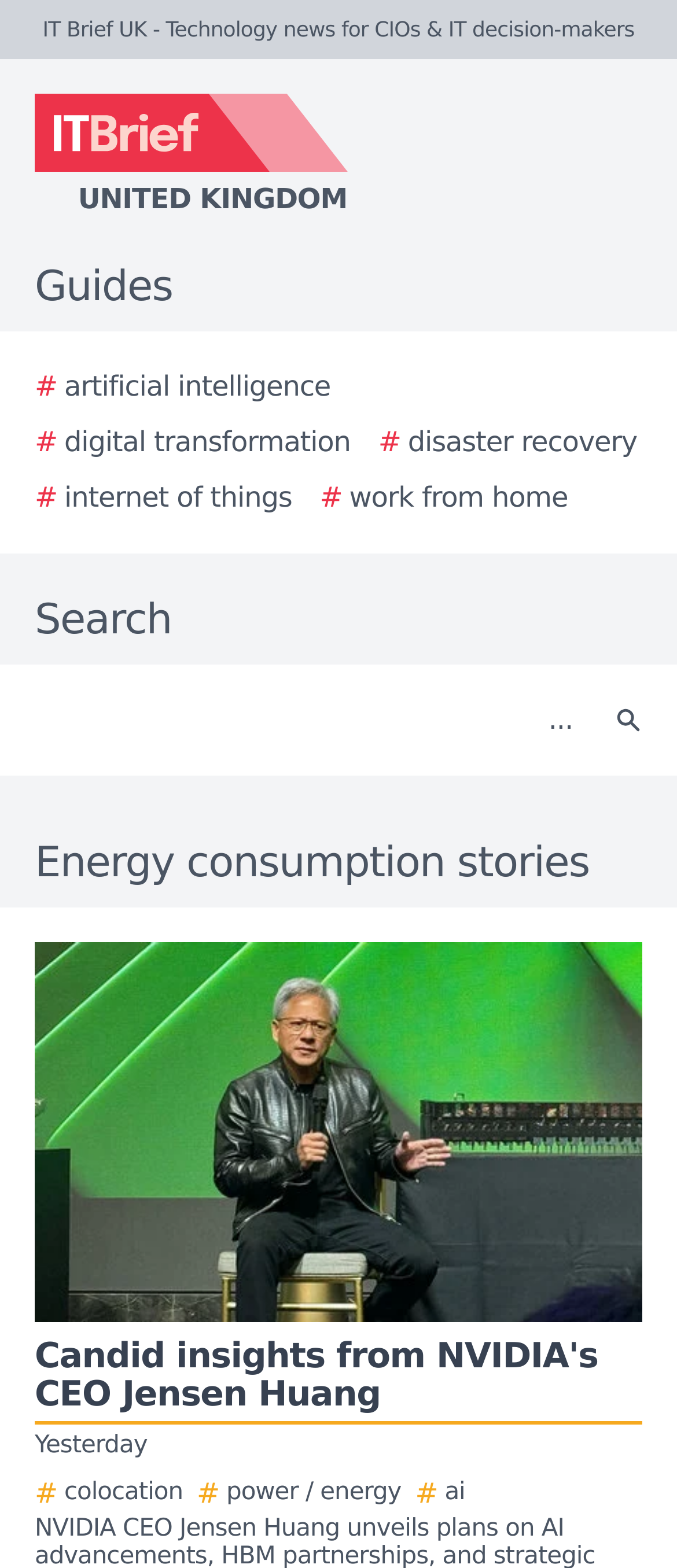How many elements are in the top navigation bar?
Answer the question with a detailed and thorough explanation.

The top navigation bar contains six elements: the IT Brief UK logo, the 'Guides' static text element, four links under the Guides section, and the 'Search' static text element. These elements are located at the top of the webpage, above the 'Energy consumption stories' heading element.